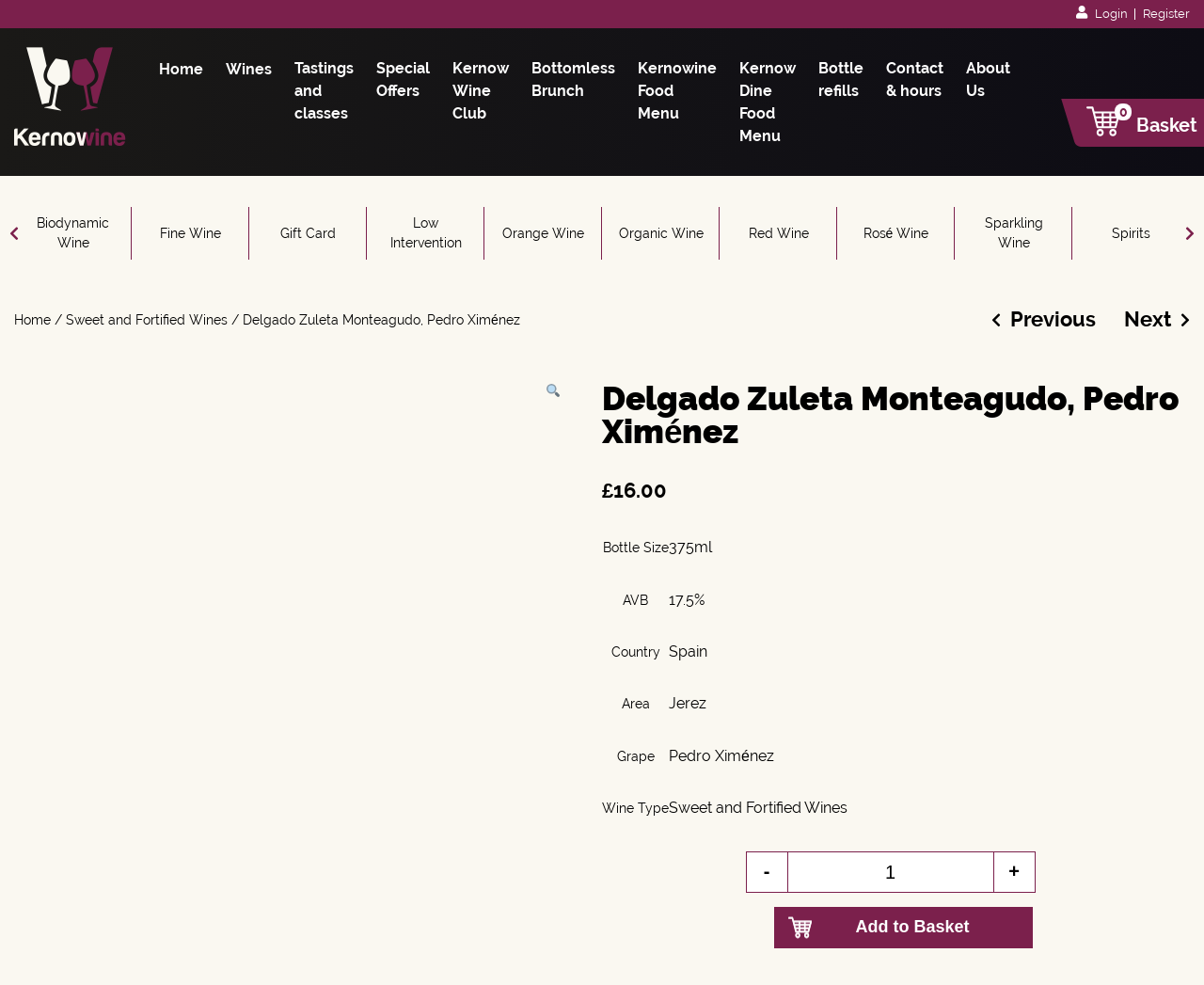Pinpoint the bounding box coordinates of the clickable area necessary to execute the following instruction: "Change the product quantity". The coordinates should be given as four float numbers between 0 and 1, namely [left, top, right, bottom].

[0.654, 0.864, 0.825, 0.906]